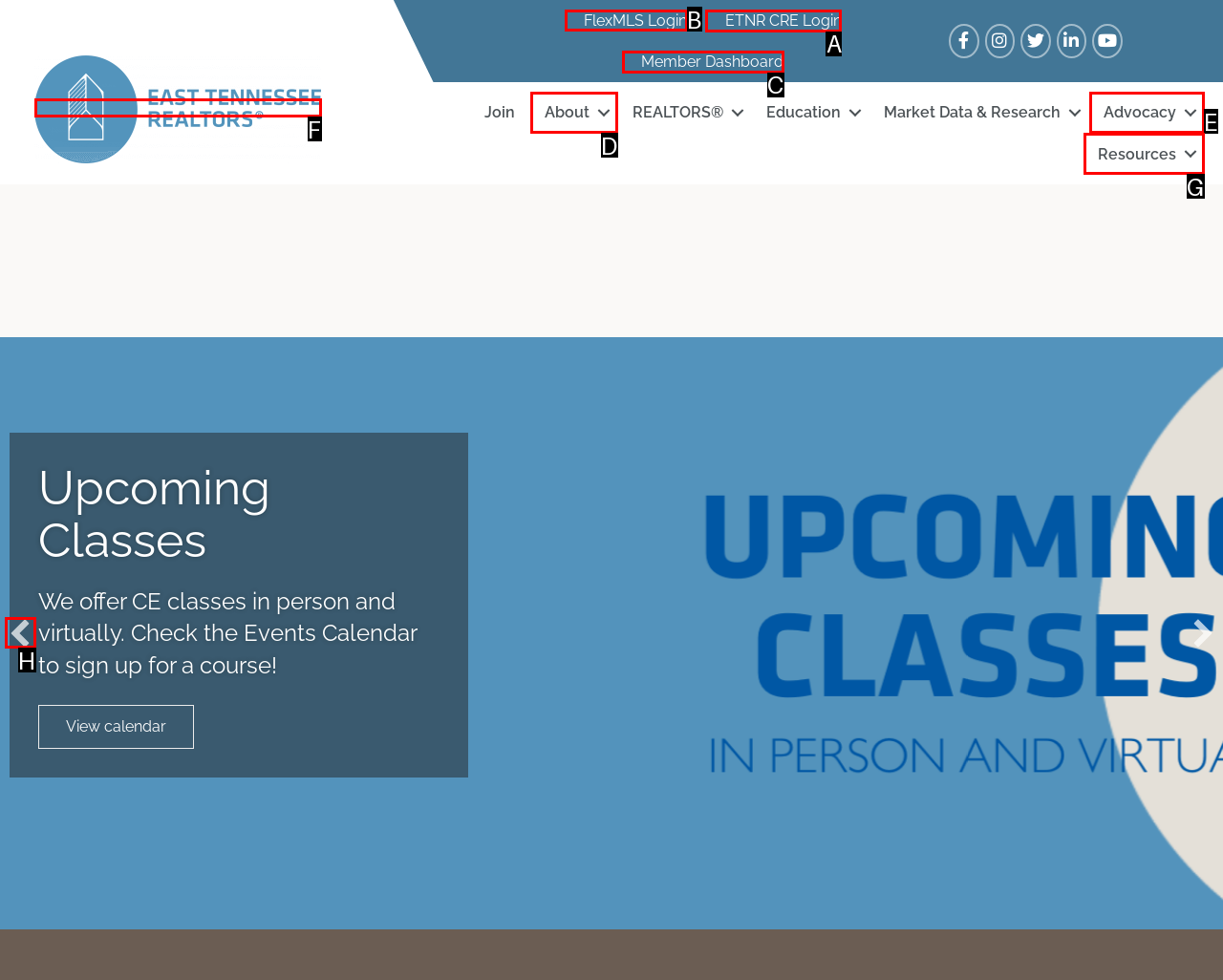Specify which UI element should be clicked to accomplish the task: Log in to FlexMLS. Answer with the letter of the correct choice.

B